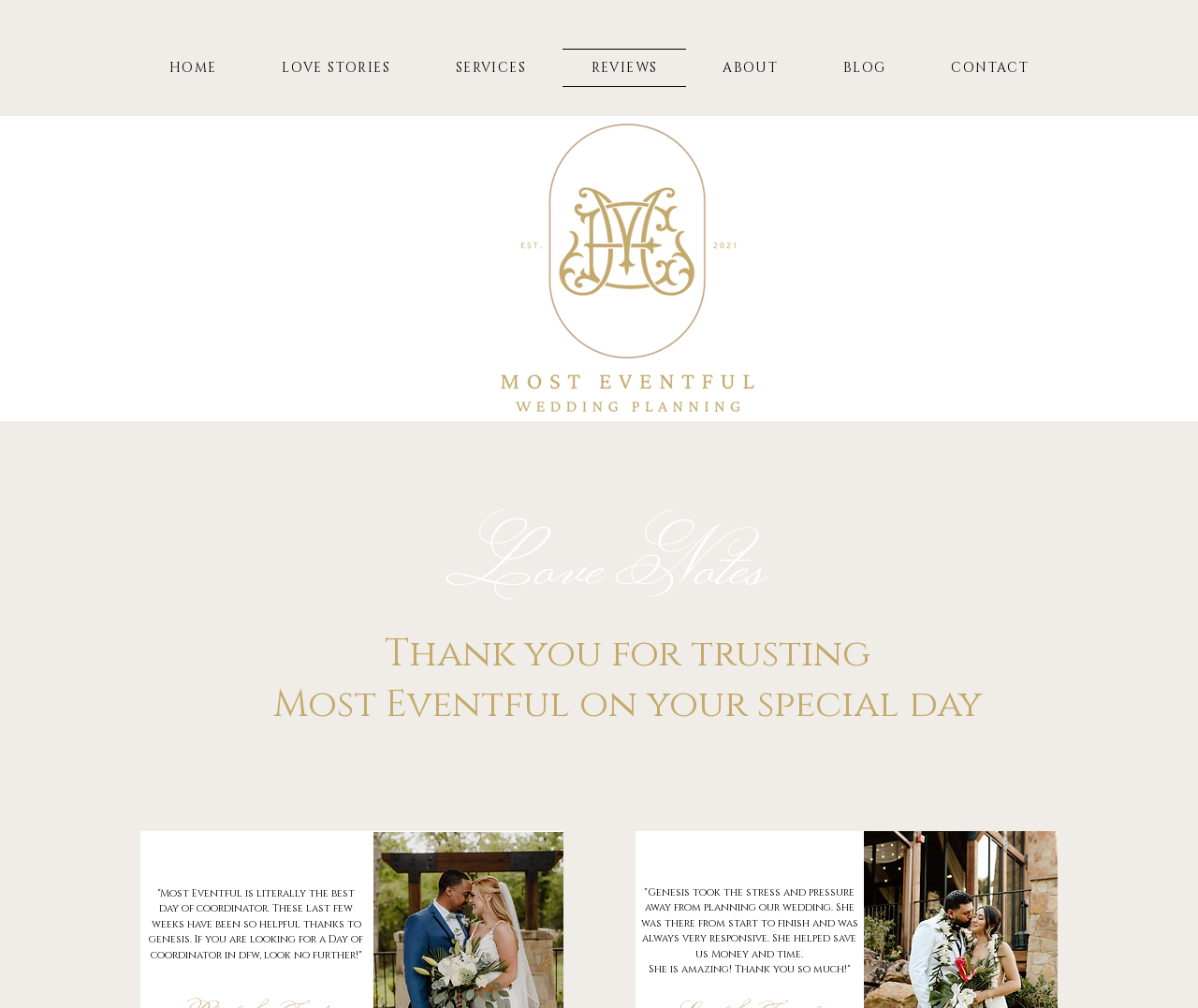Determine the bounding box for the UI element that matches this description: "LOVE STORIES".

[0.211, 0.048, 0.35, 0.086]